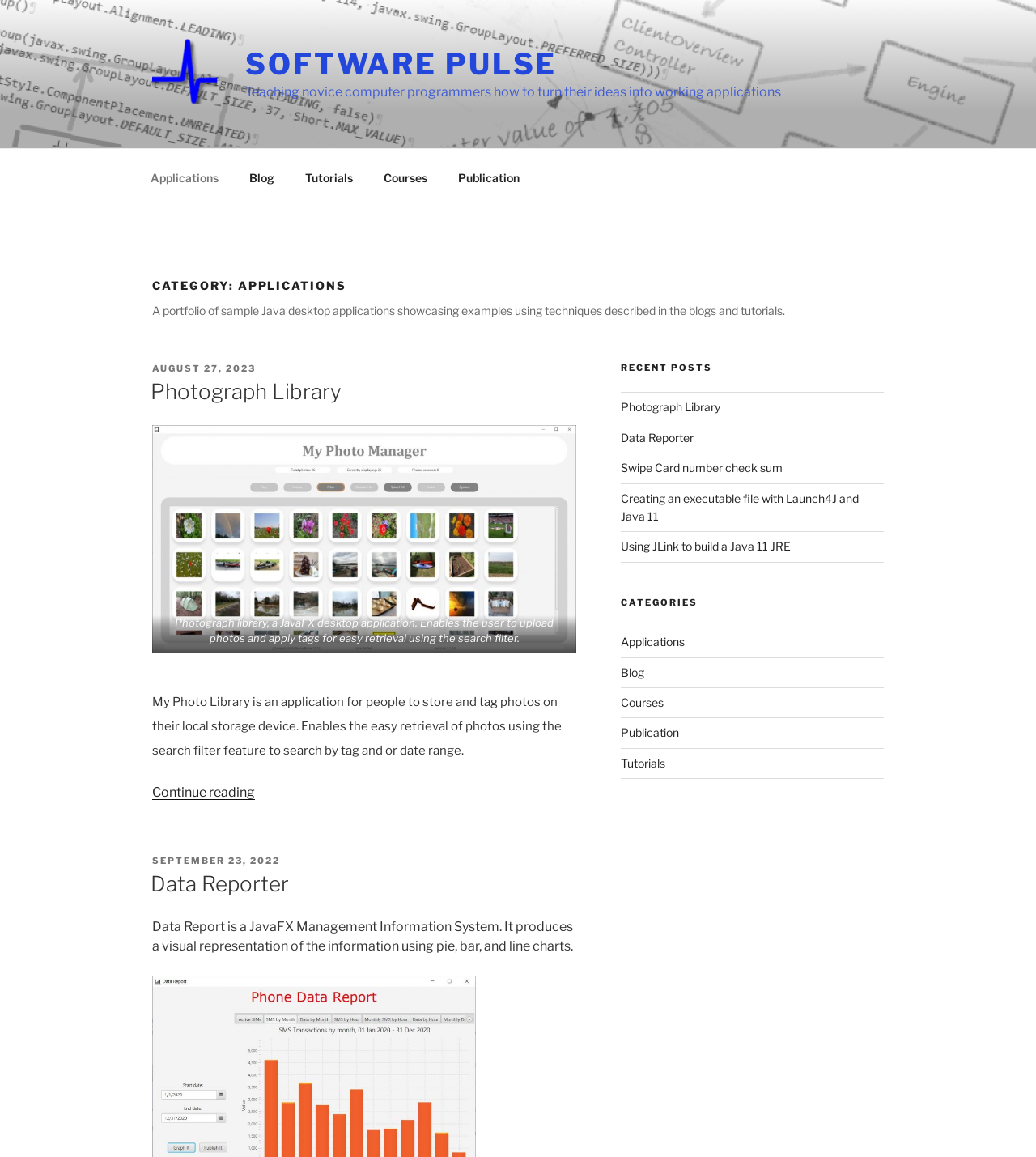Look at the image and write a detailed answer to the question: 
What is the name of the JavaFX desktop application that enables users to upload photos and apply tags?

I found a figure element with a figcaption that describes a JavaFX desktop application, which is 'Photograph library, a JavaFX desktop application. Enables the user to upload photos and apply tags for easy retrieval using the search filter.' The name of this application is 'Photograph Library'.